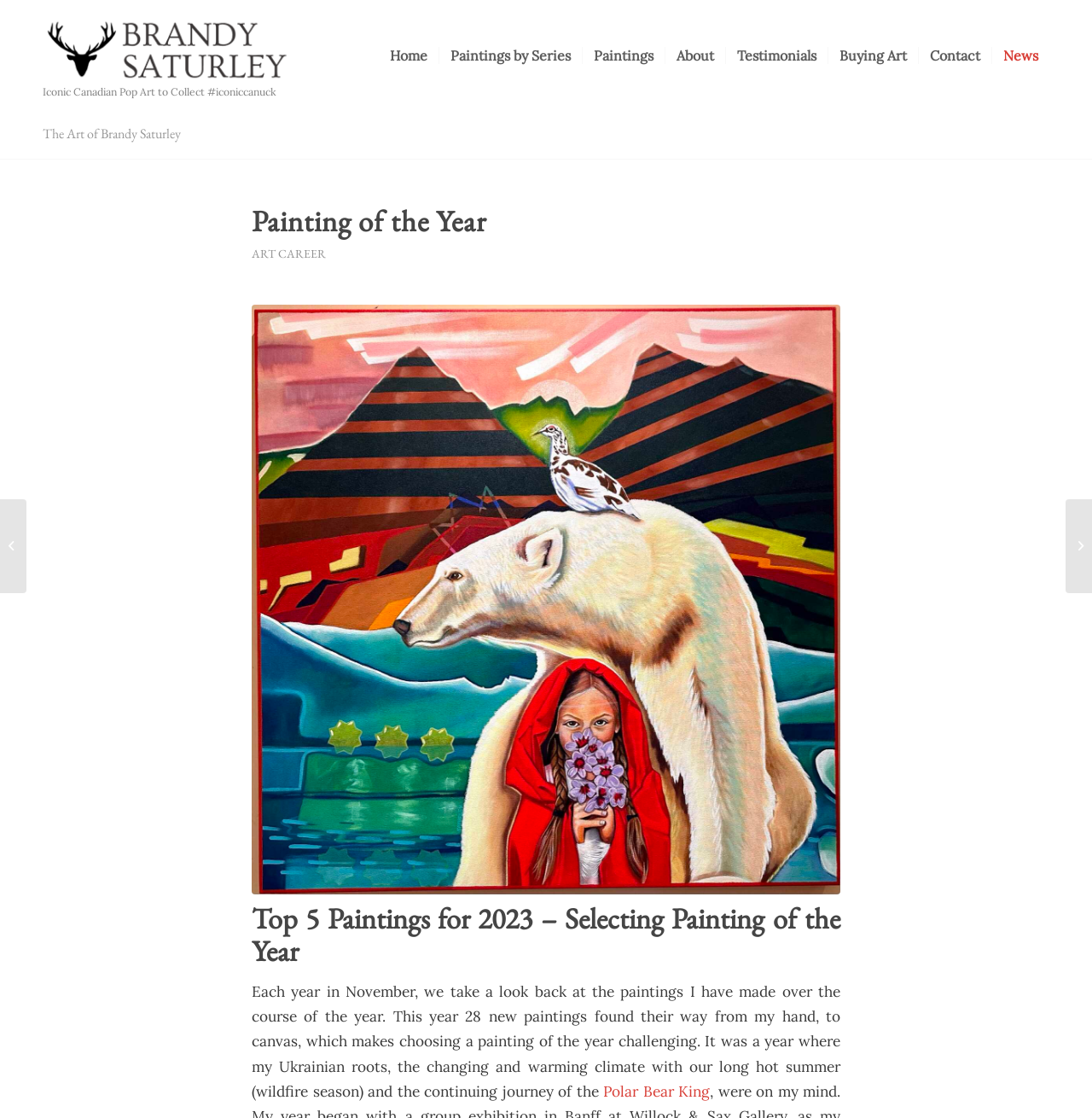Locate the bounding box coordinates of the item that should be clicked to fulfill the instruction: "View Paintings by Series".

[0.402, 0.0, 0.533, 0.099]